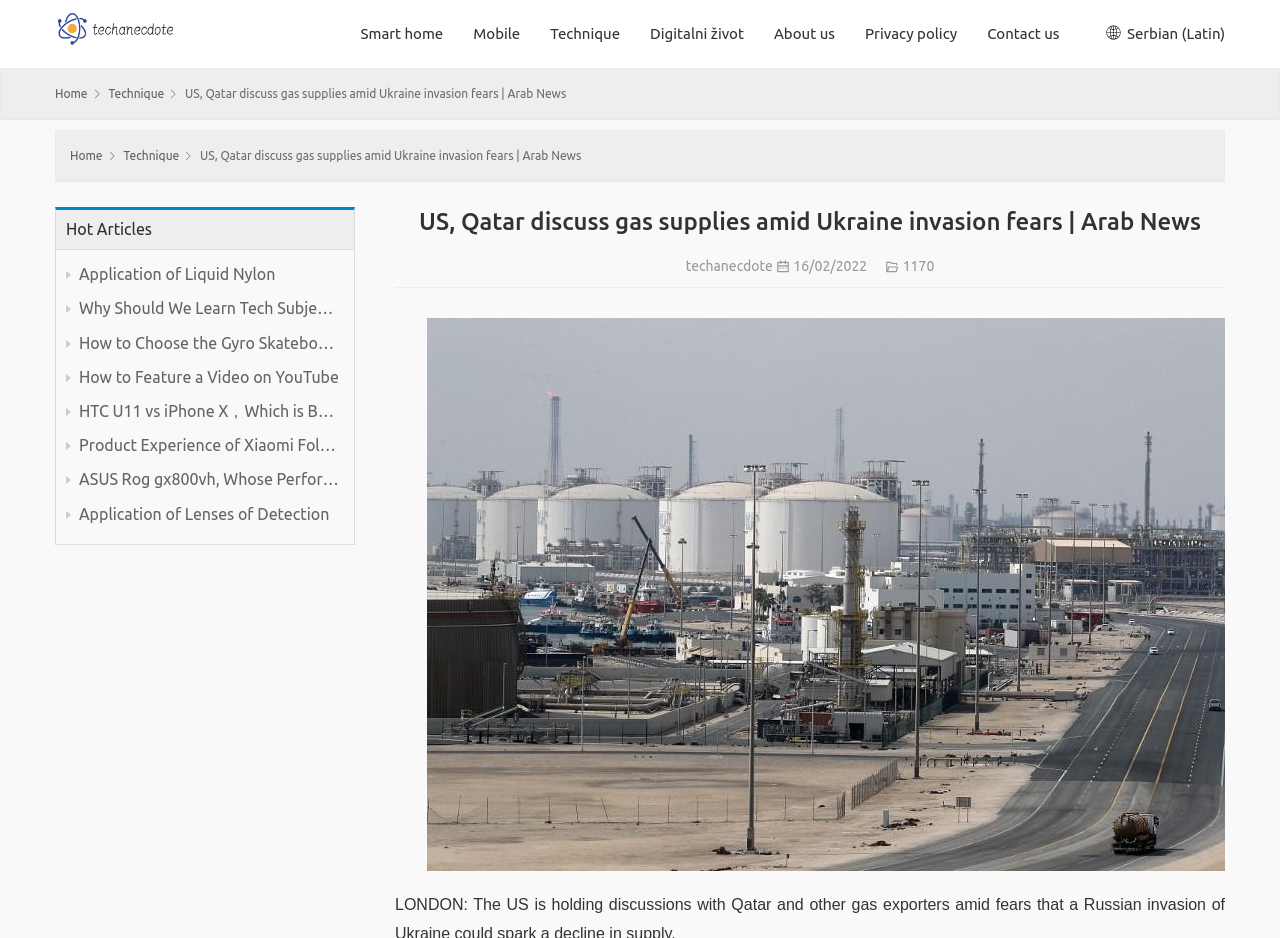Please give a short response to the question using one word or a phrase:
What is the language of the webpage?

Serbian (Latin)